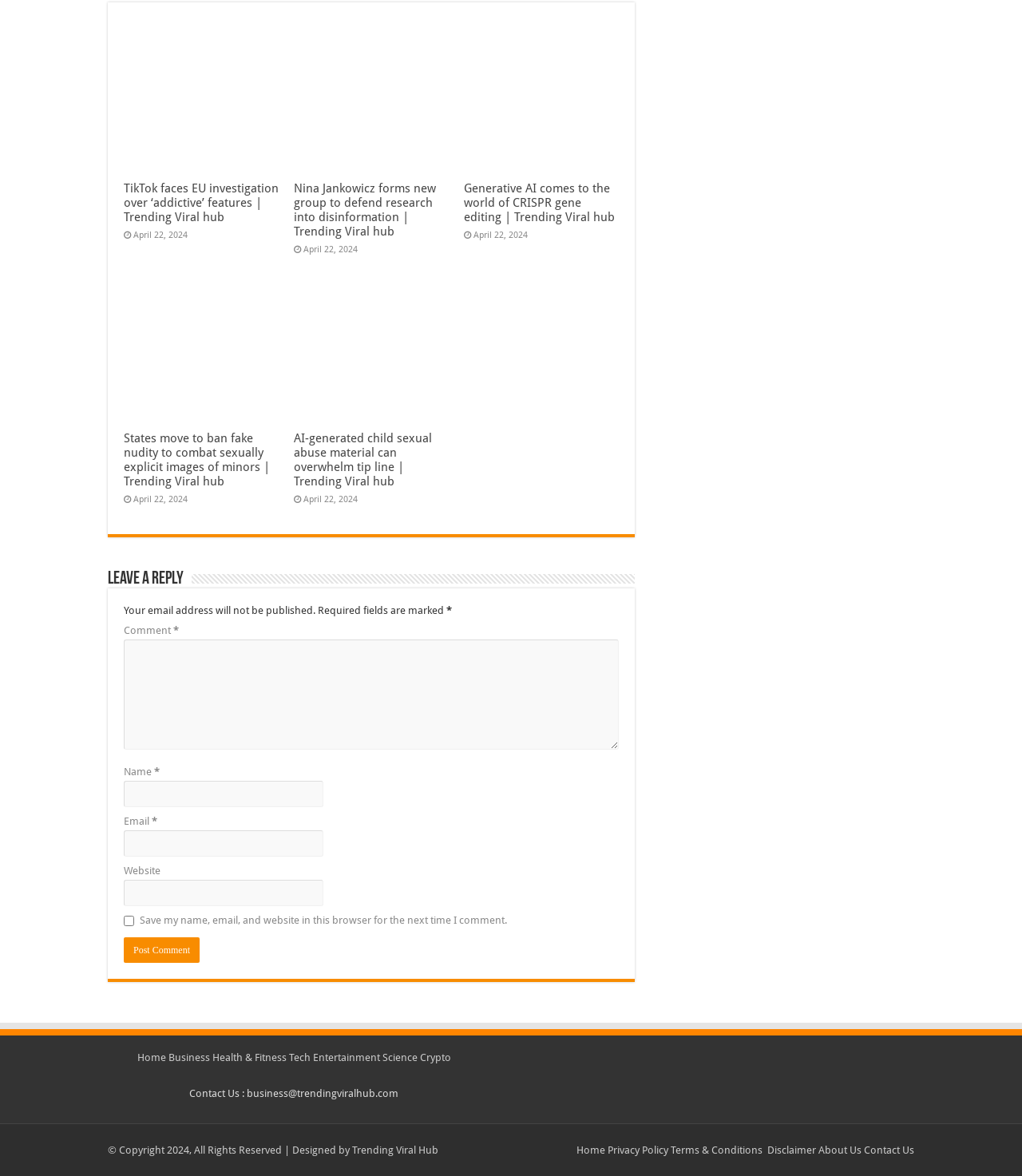Locate the coordinates of the bounding box for the clickable region that fulfills this instruction: "Click on the 'Home' link at the top".

[0.134, 0.894, 0.162, 0.905]